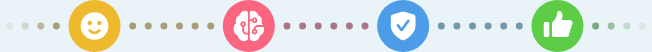Illustrate the image with a detailed caption.

The image features a colorful horizontal set of icons designed to represent different aspects of product evaluation or feedback. Each icon is distinct in color and shape, creating a visually appealing and engaging layout. The far left icon is yellow and depicts a smiling face, possibly symbolizing satisfaction or positive feedback. Next is a pink icon showing a set of headphones and music notes, likely indicating audio quality or enjoyment. The blue icon features a shield with a checkmark, suggesting security or trustworthiness in the service or product being evaluated. Finally, the green icon displays a thumbs-up, which universally signifies approval or endorsement. This arrangement of icons effectively conveys themes of user experience, quality assessment, and reliability, complementing the content of the article discussing methods to convert MPEG files to MP3 efficiently.